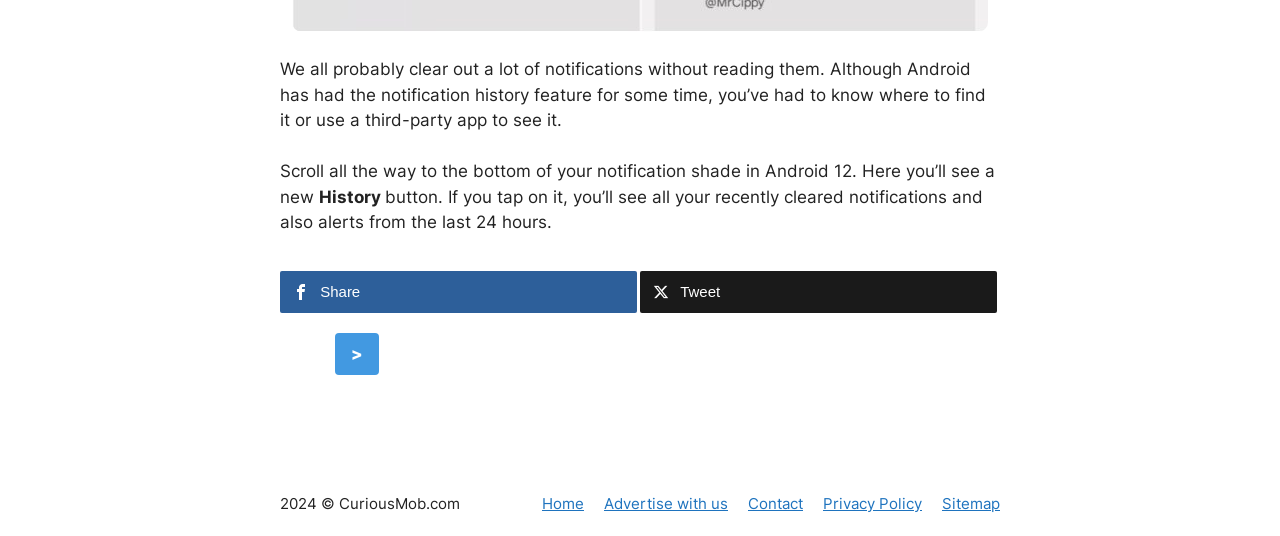What is the position of the 'Tweet' button?
Observe the image and answer the question with a one-word or short phrase response.

Right side of the 'Share' button